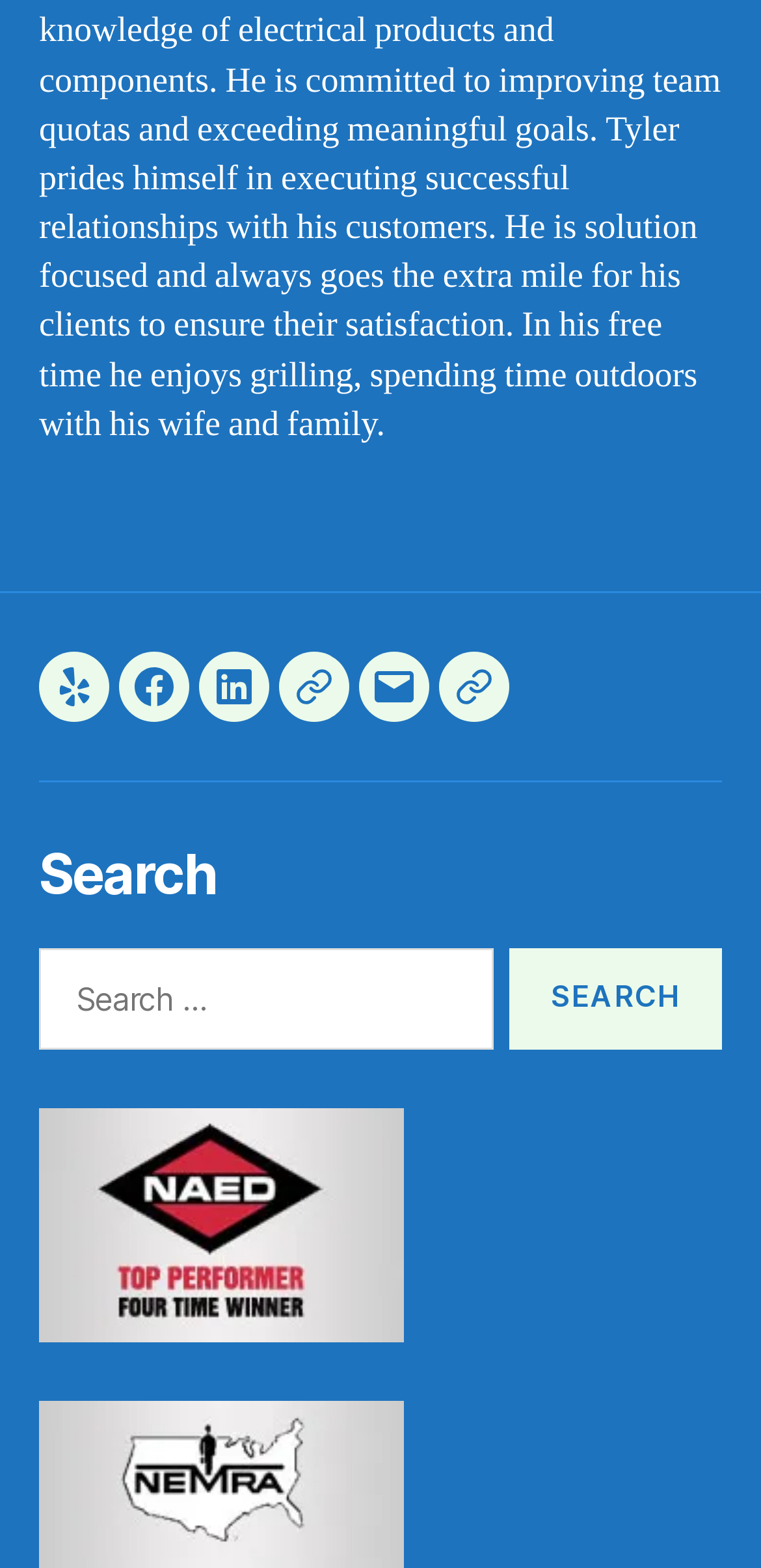Identify the bounding box for the UI element that is described as follows: "Google Maps".

[0.577, 0.415, 0.669, 0.46]